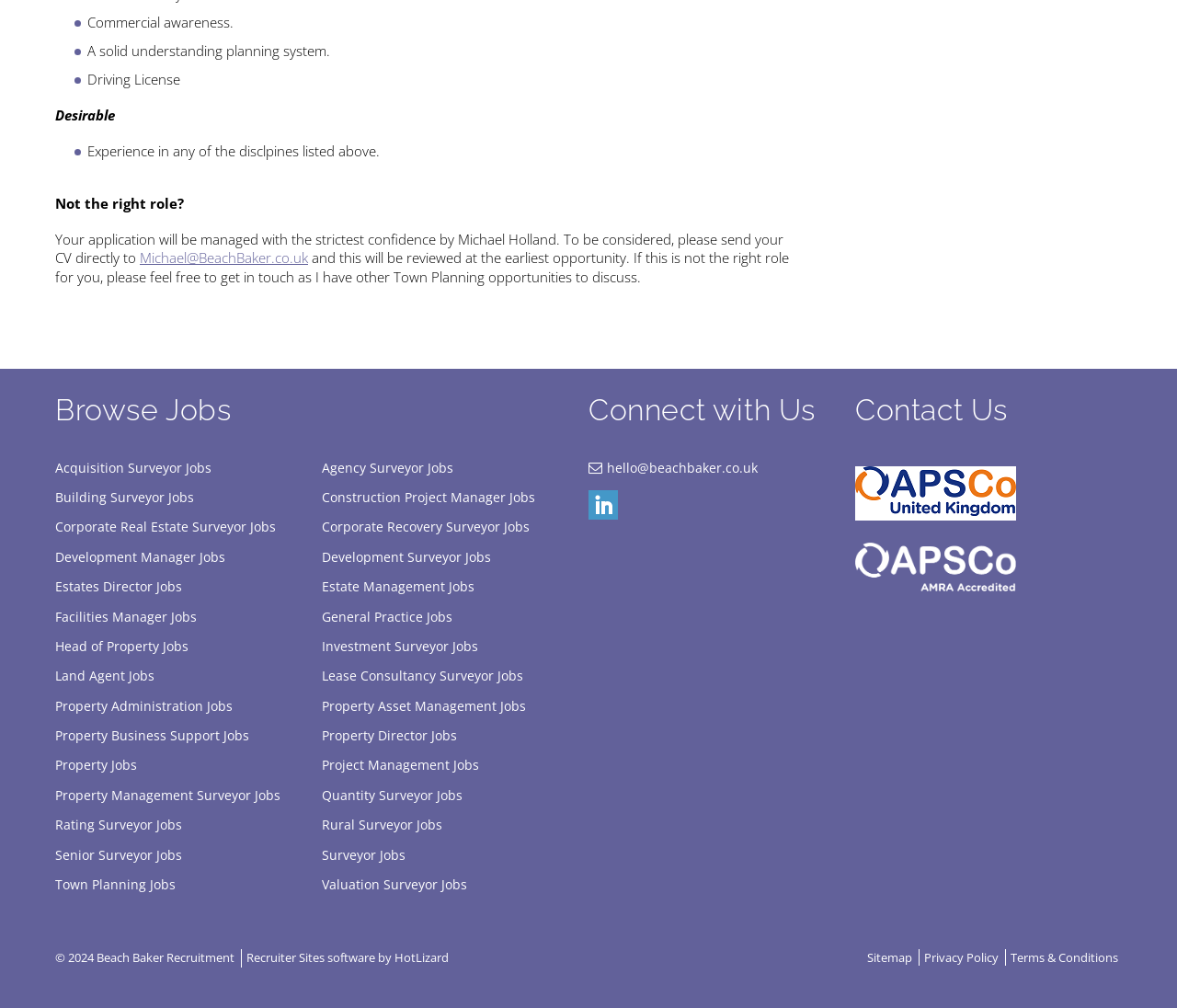What is the job requirement mentioned?
Refer to the screenshot and answer in one word or phrase.

Commercial awareness